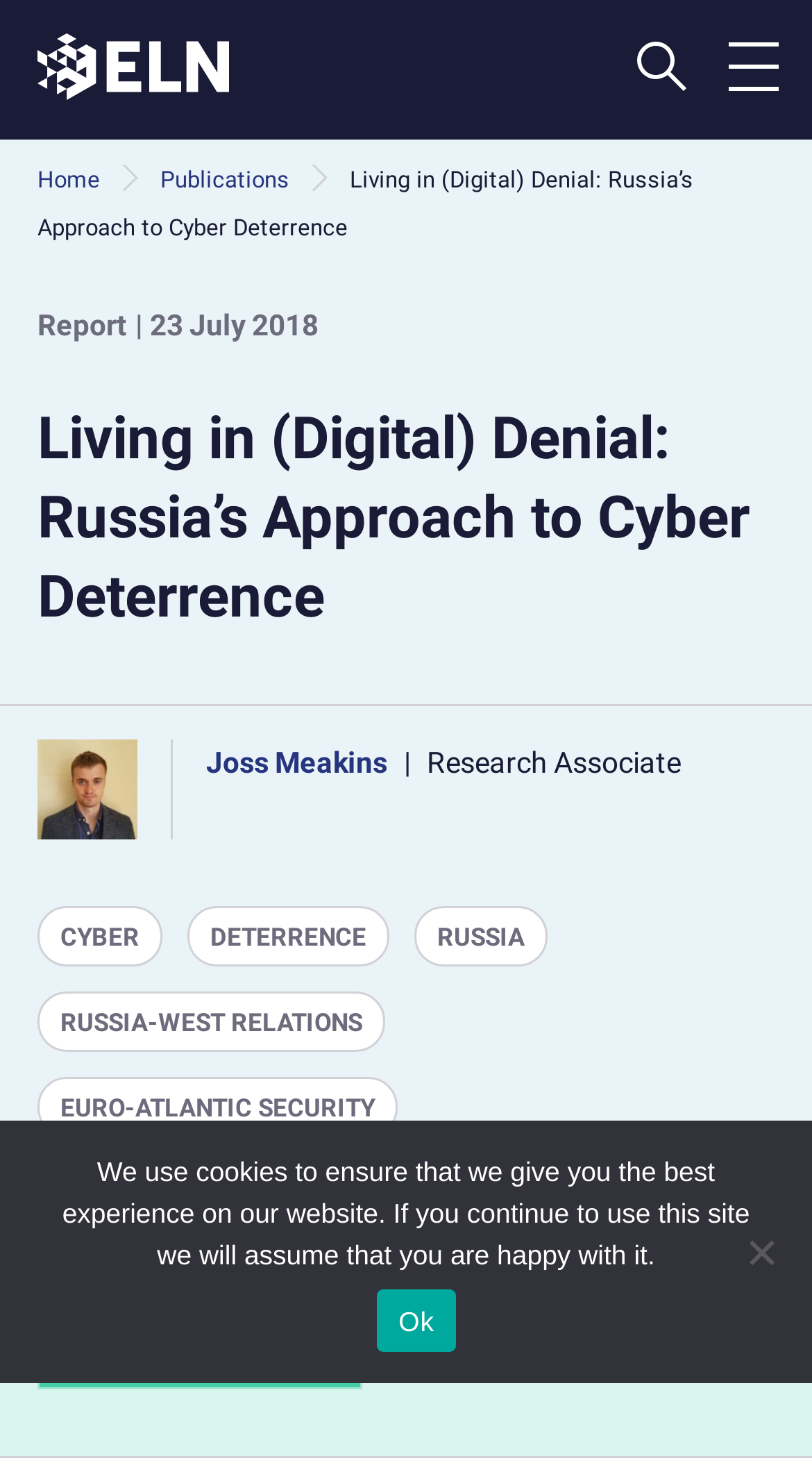Using the description "Euro-Atlantic Security", locate and provide the bounding box of the UI element.

[0.046, 0.735, 0.49, 0.776]